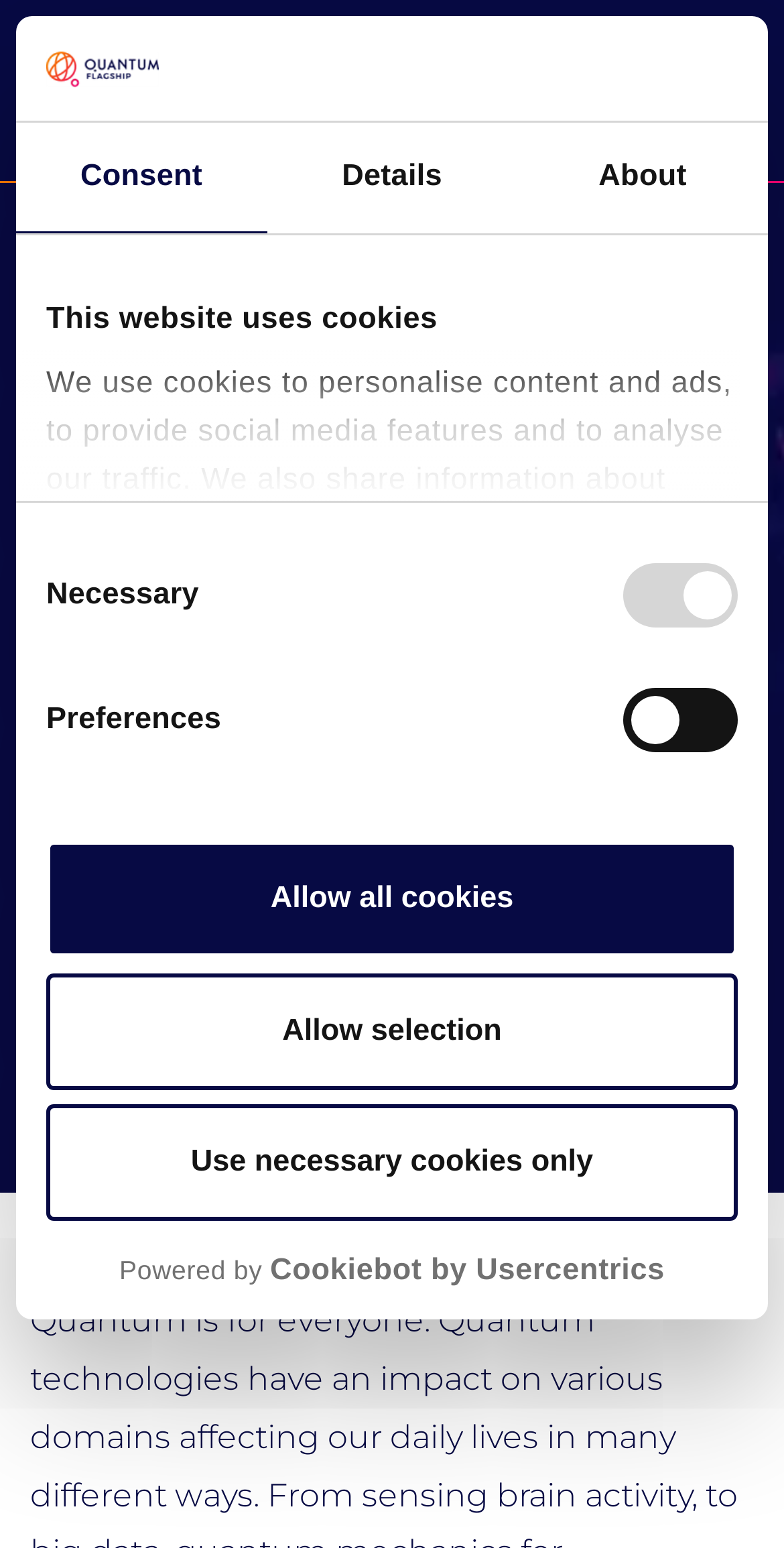Refer to the image and answer the question with as much detail as possible: How many buttons are below the cookie consent text?

I looked at the elements below the cookie consent text and found three buttons: 'Use necessary cookies only', 'Allow selection', and 'Allow all cookies'.